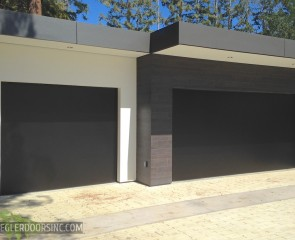Provide a brief response to the question below using one word or phrase:
Where is Ziegler Doors, Inc. based?

Orange County, California